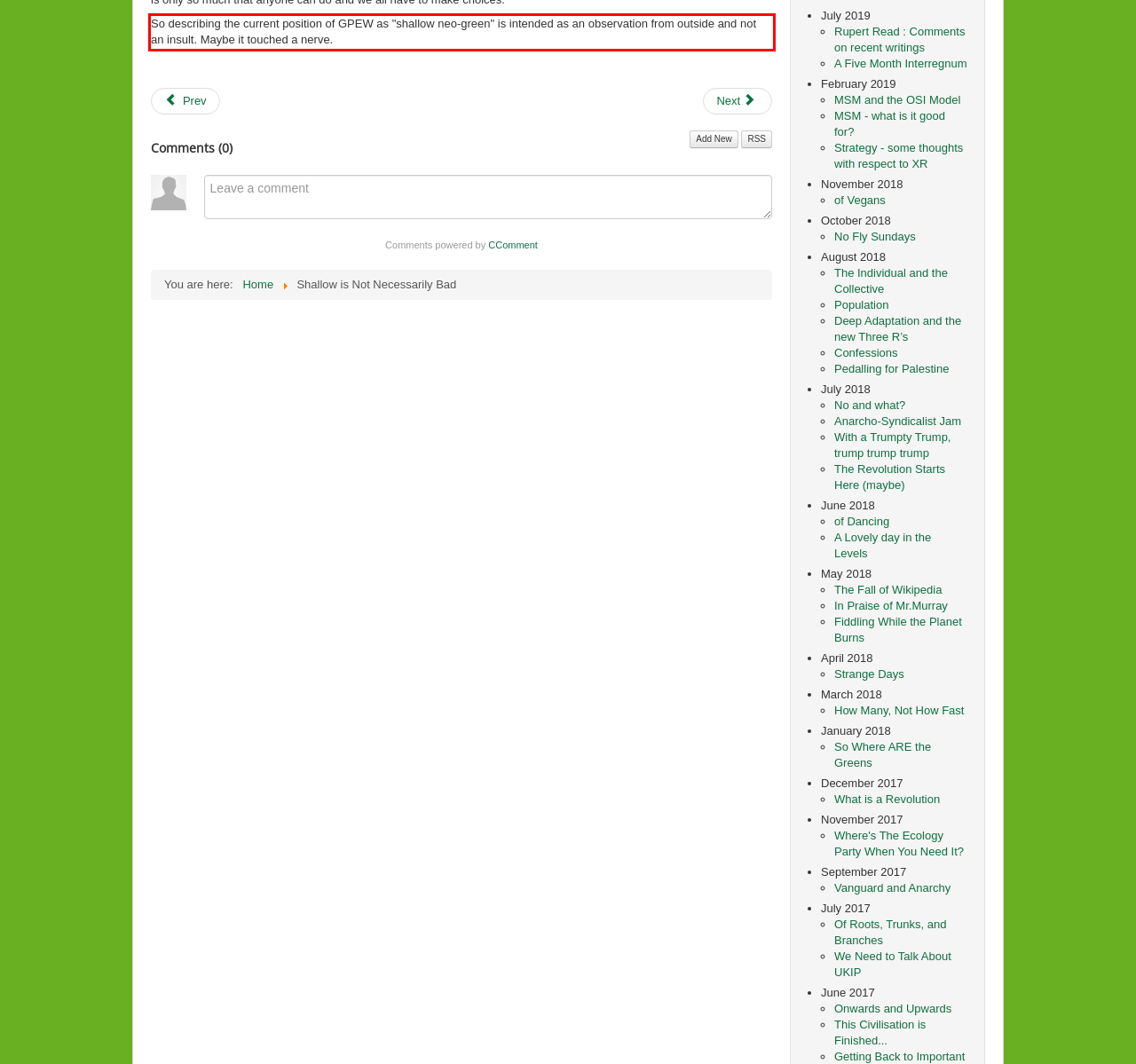Given the screenshot of a webpage, identify the red rectangle bounding box and recognize the text content inside it, generating the extracted text.

So describing the current position of GPEW as "shallow neo-green" is intended as an observation from outside and not an insult. Maybe it touched a nerve.